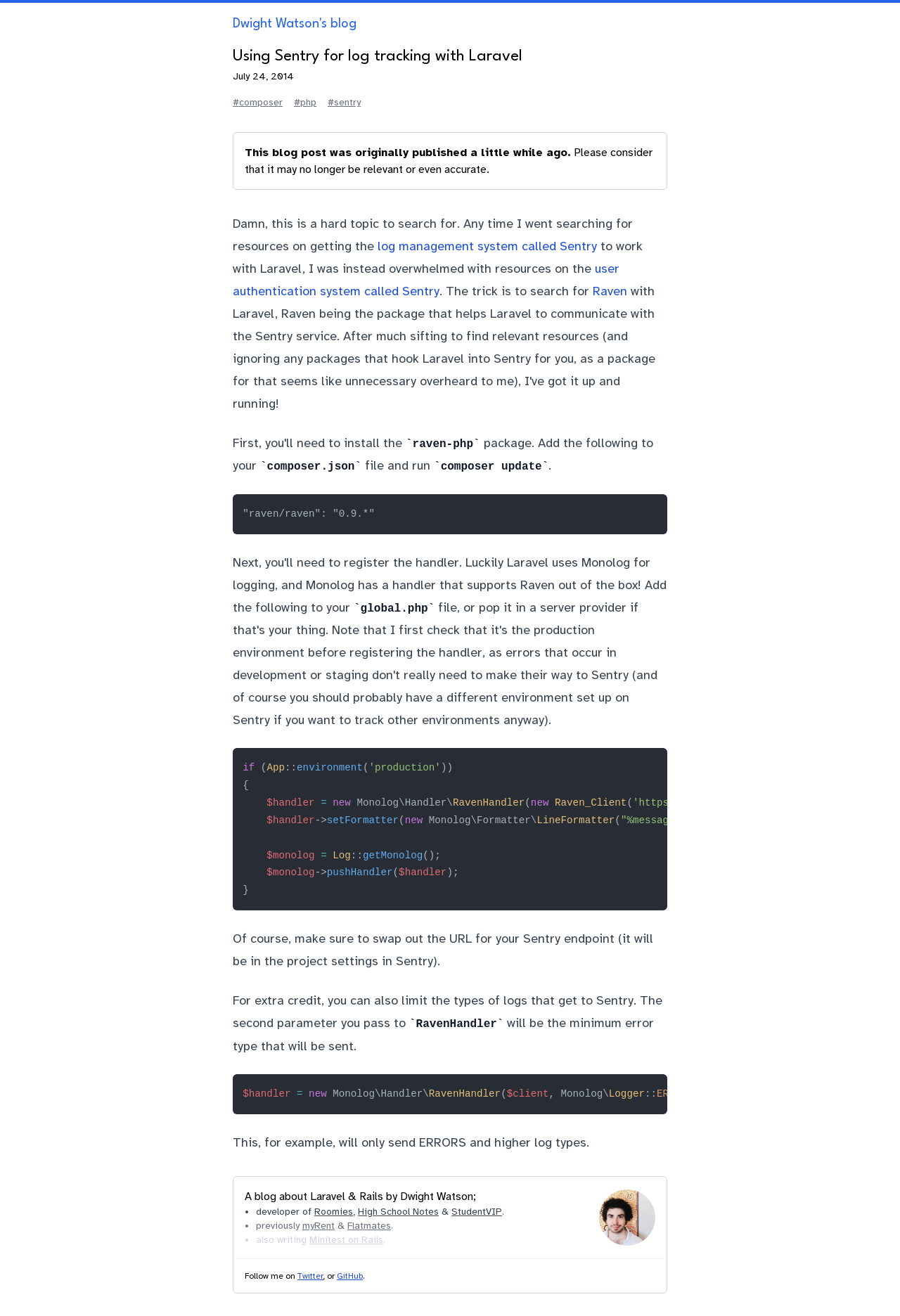Can you specify the bounding box coordinates for the region that should be clicked to fulfill this instruction: "click the link to composer".

[0.259, 0.073, 0.314, 0.083]